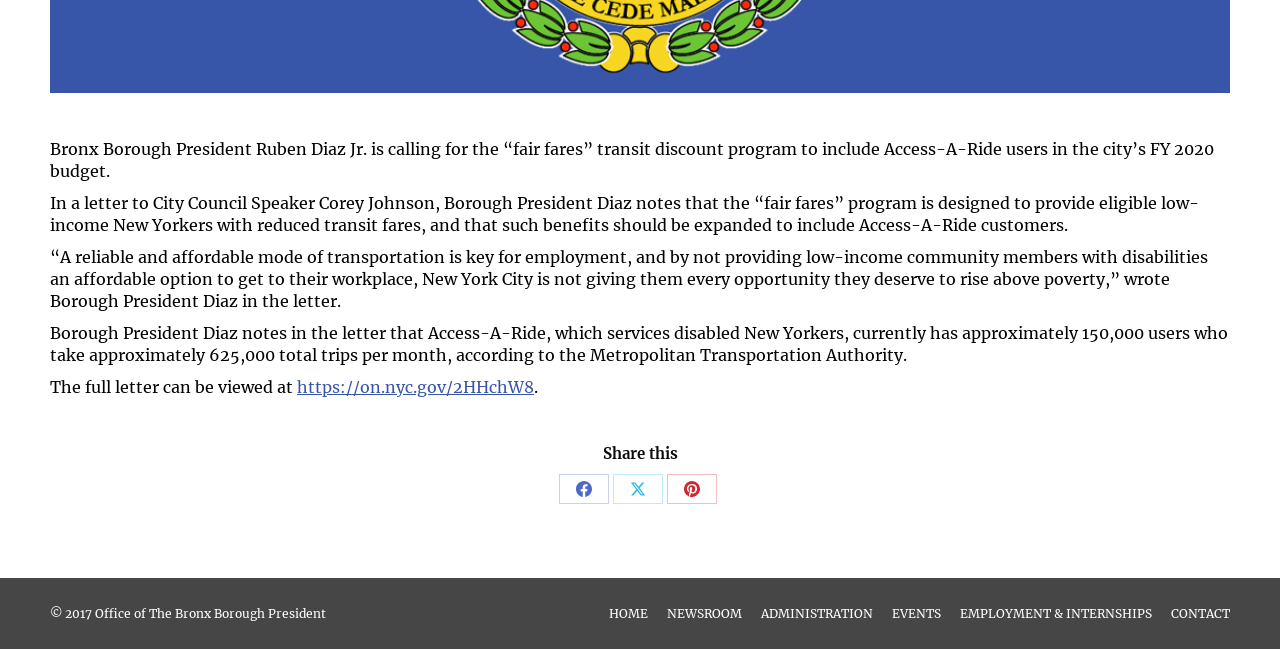Using the description: "CONTACT", determine the UI element's bounding box coordinates. Ensure the coordinates are in the format of four float numbers between 0 and 1, i.e., [left, top, right, bottom].

[0.915, 0.932, 0.961, 0.96]